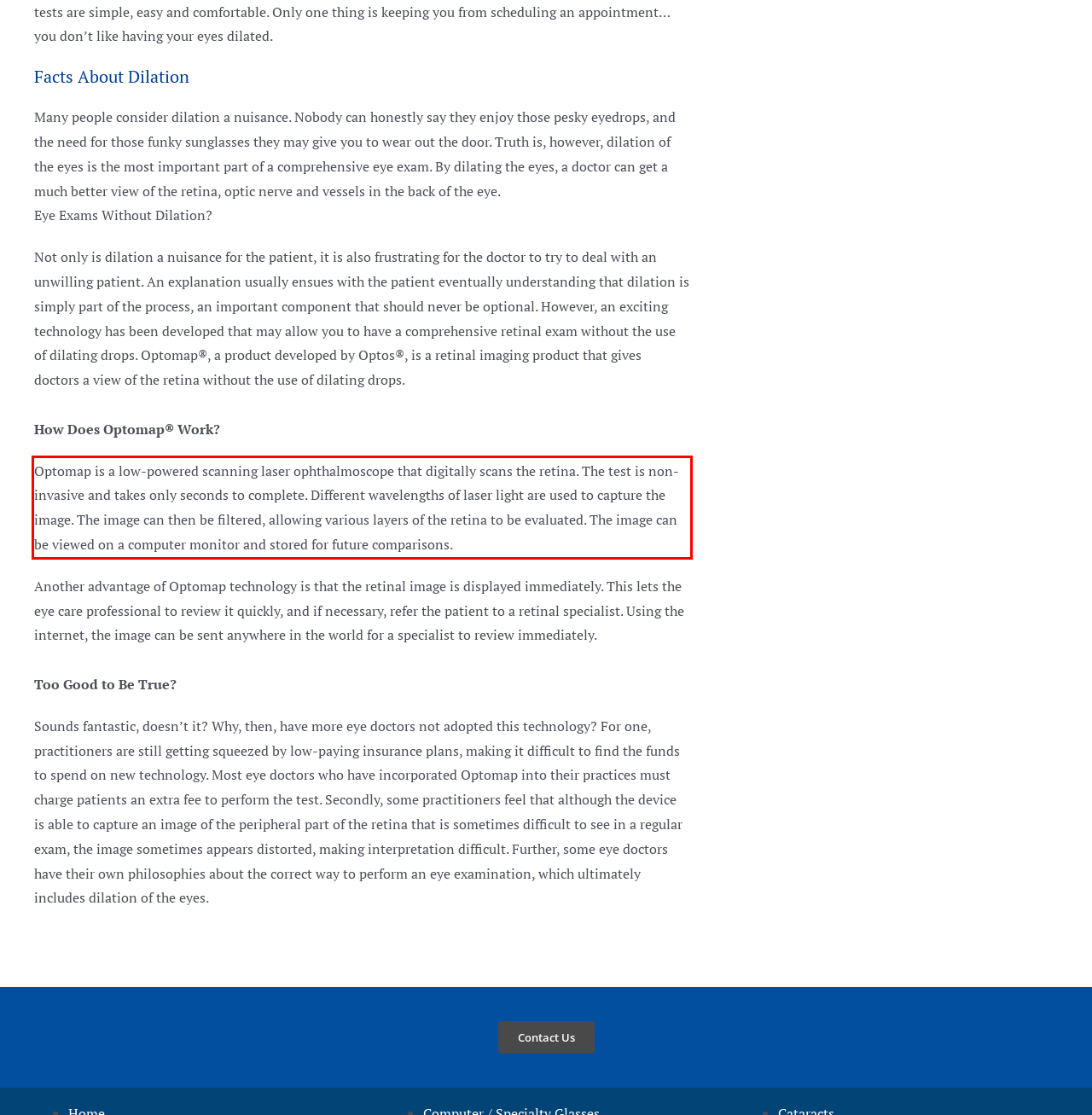Within the provided webpage screenshot, find the red rectangle bounding box and perform OCR to obtain the text content.

Optomap is a low-powered scanning laser ophthalmoscope that digitally scans the retina. The test is non-invasive and takes only seconds to complete. Different wavelengths of laser light are used to capture the image. The image can then be filtered, allowing various layers of the retina to be evaluated. The image can be viewed on a computer monitor and stored for future comparisons.